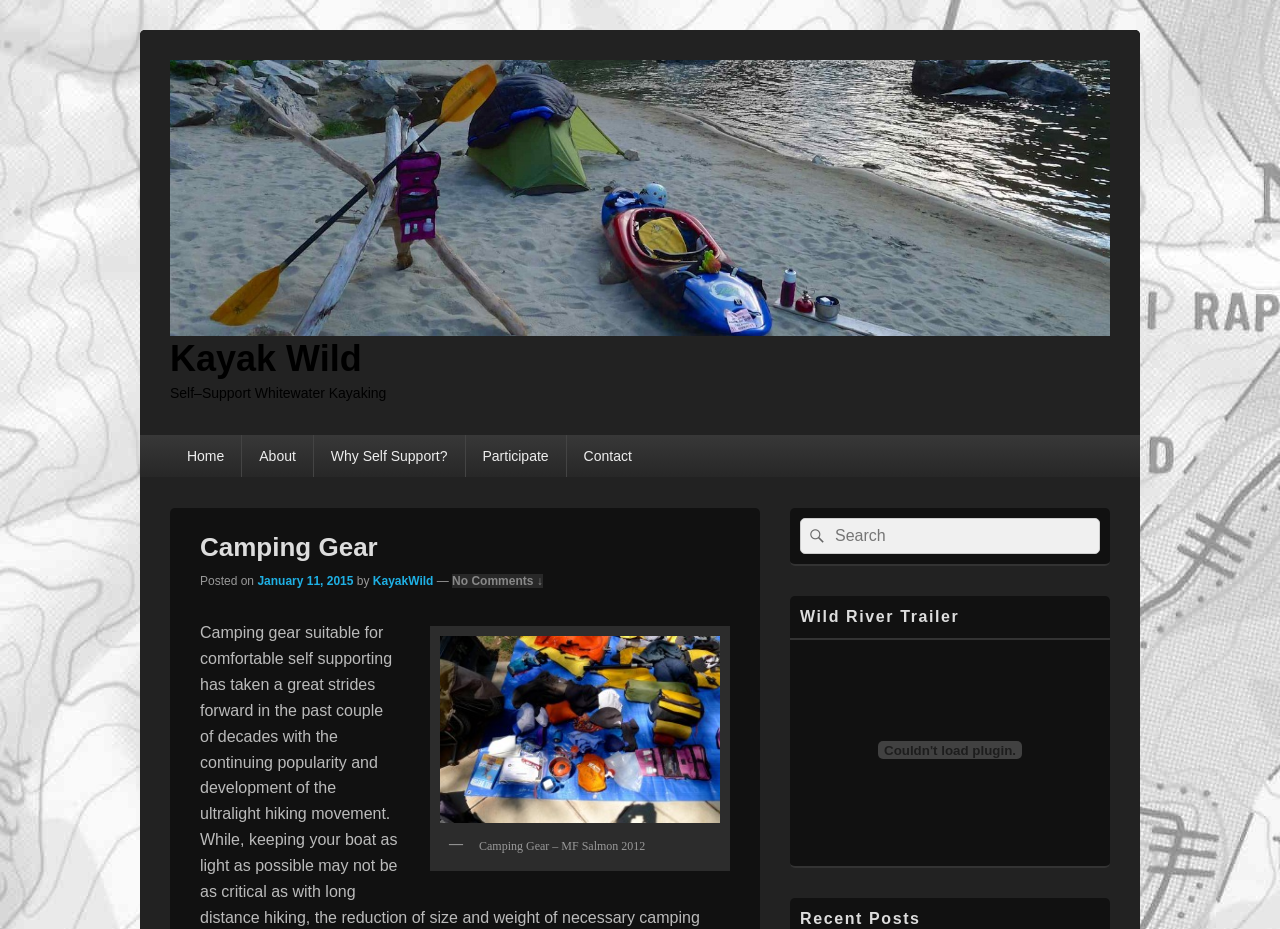What is the purpose of the search box?
Provide a detailed and well-explained answer to the question.

The search box can be found on the right-hand side of the webpage, in the sidebar area. Its purpose is to allow users to search for specific content within the website, as indicated by the label 'Search for:'.